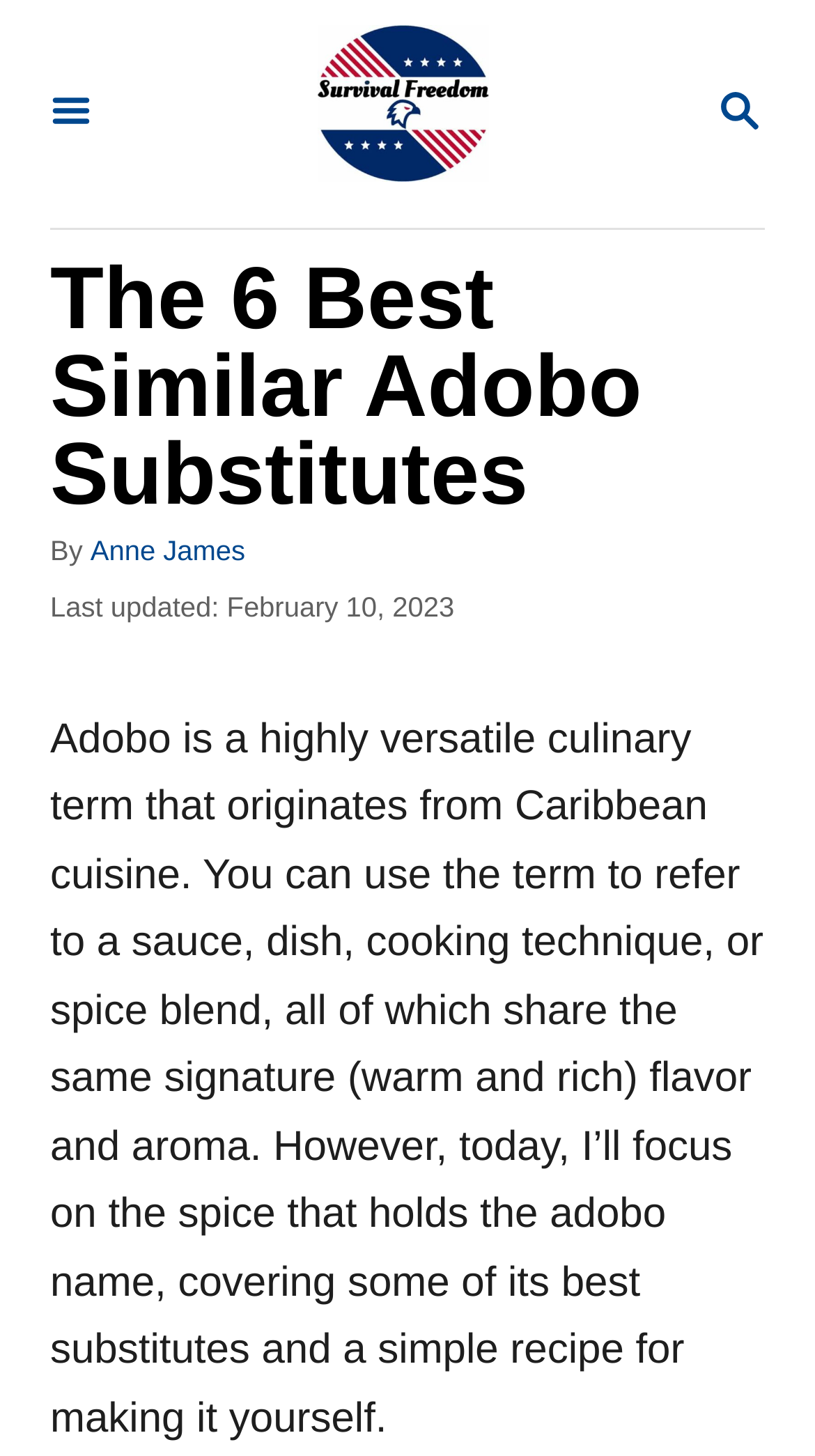What is the purpose of the button with a magnifying glass icon?
Answer the question with as much detail as possible.

I inferred the answer by analyzing the button element with the image of a magnifying glass, which is a common icon for search functionality.